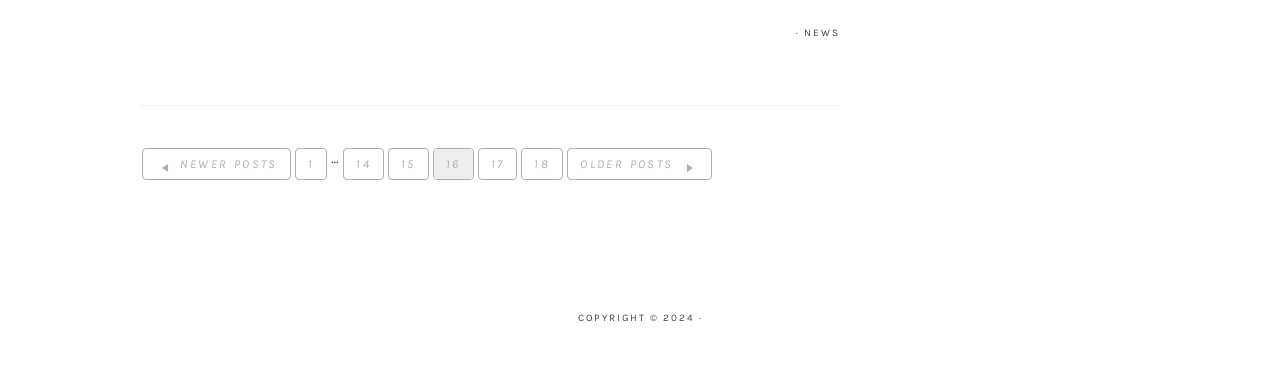Determine the bounding box of the UI component based on this description: "News". The bounding box coordinates should be four float values between 0 and 1, i.e., [left, top, right, bottom].

[0.628, 0.074, 0.656, 0.107]